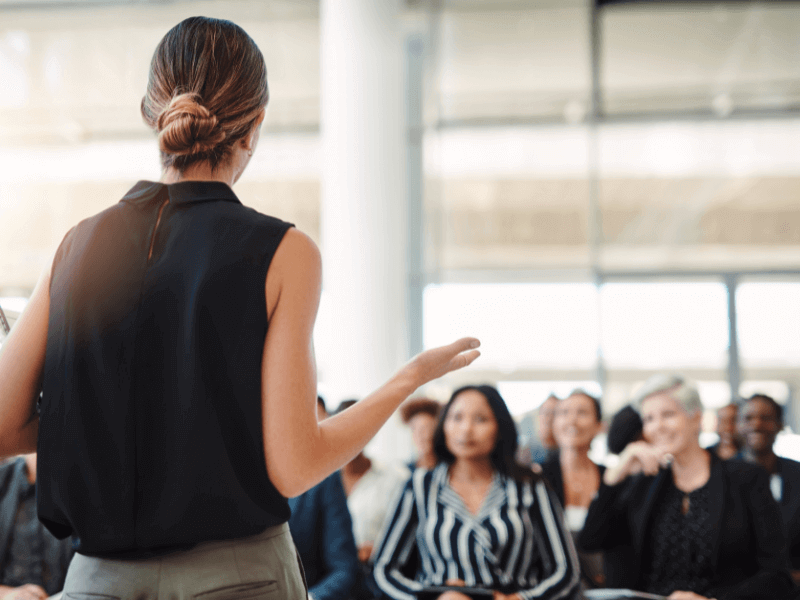Give a thorough caption for the picture.

The image captures a professional woman standing confidently while addressing an engaged audience. Dressed in a sleeveless black top, she gestures with her right hand, appearing to emphasize a point as she speaks. The audience, seated and listening attentively, consists of diverse individuals, showcasing a mix of expressions ranging from interest to contemplation. Bright, spacious surroundings hint at a corporate or seminar setting. This scene likely represents a discussion on important topics, potentially related to employment discrimination, aligning with the context of the webpage titled "When Can Your Employer Legally Discriminate Against You!?"